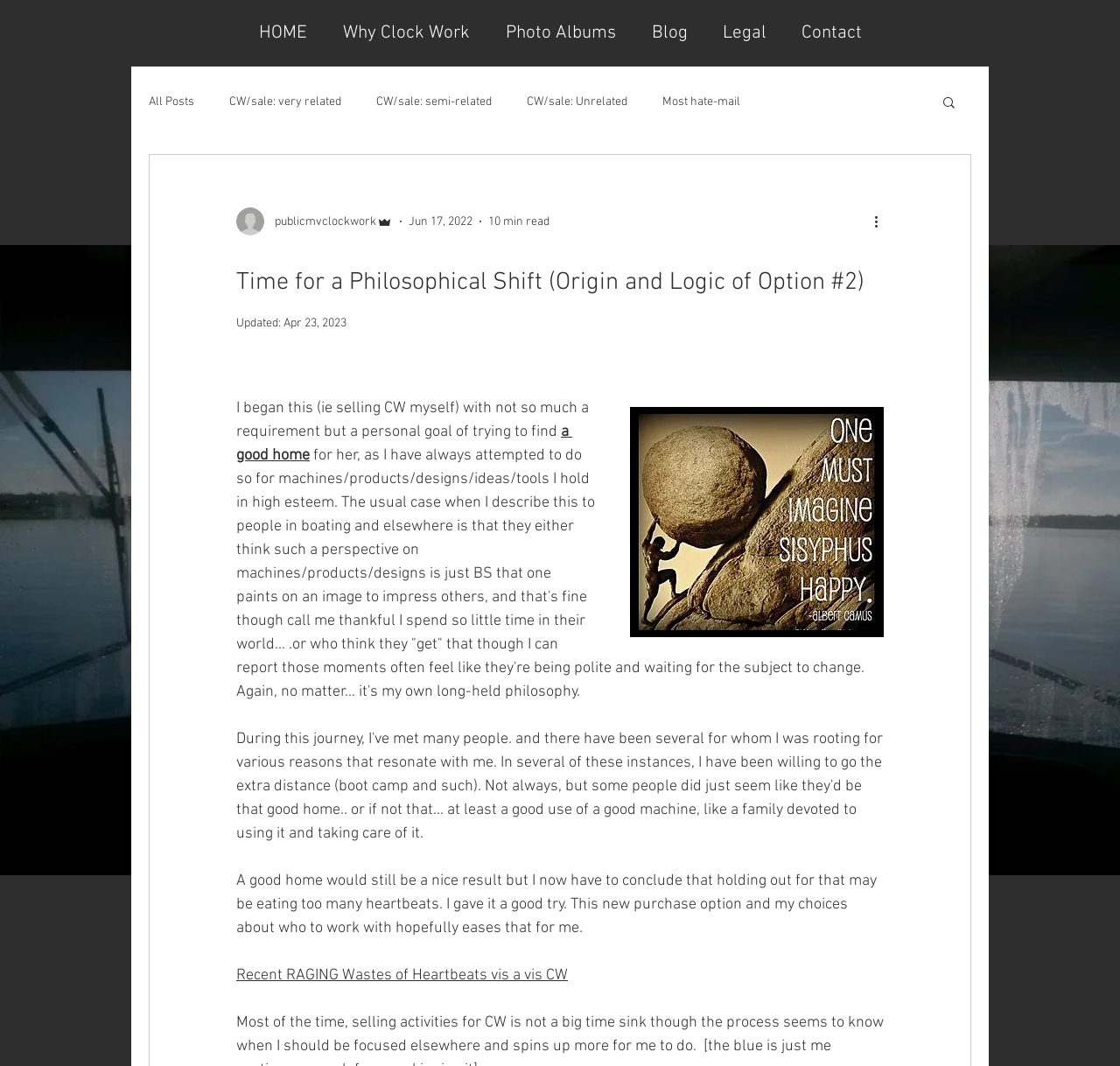Kindly determine the bounding box coordinates of the area that needs to be clicked to fulfill this instruction: "Read about 'In Search of The Lamb'".

None